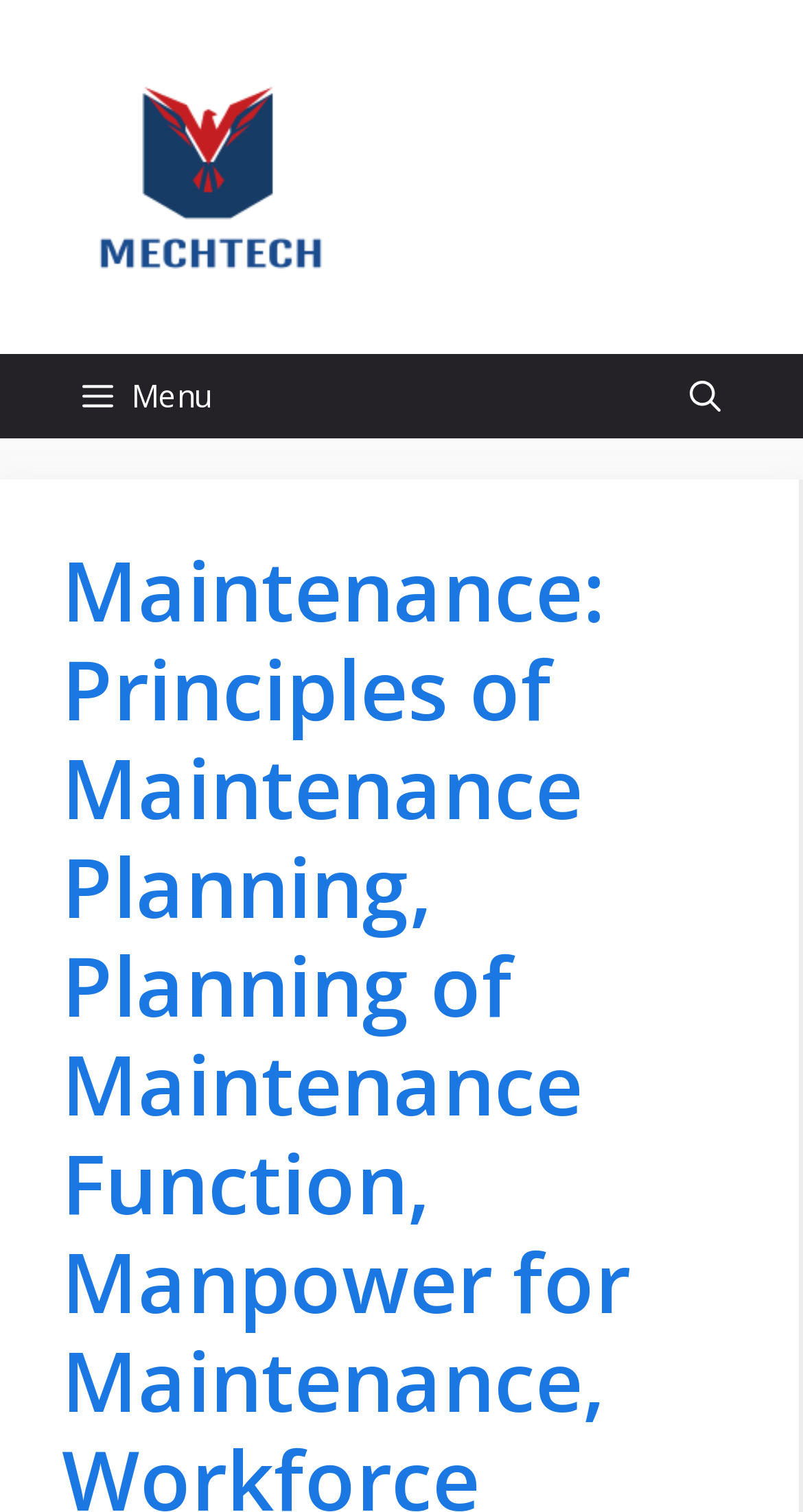Respond to the following question with a brief word or phrase:
What is the text on the top-left banner?

Site